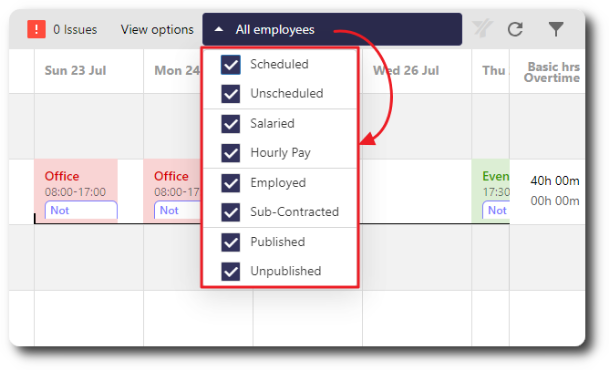How many employee categories are available in the dropdown?
Answer the question with a thorough and detailed explanation.

The dropdown labeled 'View options' includes 9 checkboxes for different employee categories, namely 'All employees', 'Scheduled', 'Unscheduled', 'Salaried', 'Hourly Pay', 'Employed', 'Sub-Contracted', 'Published', and 'Unpublished'.